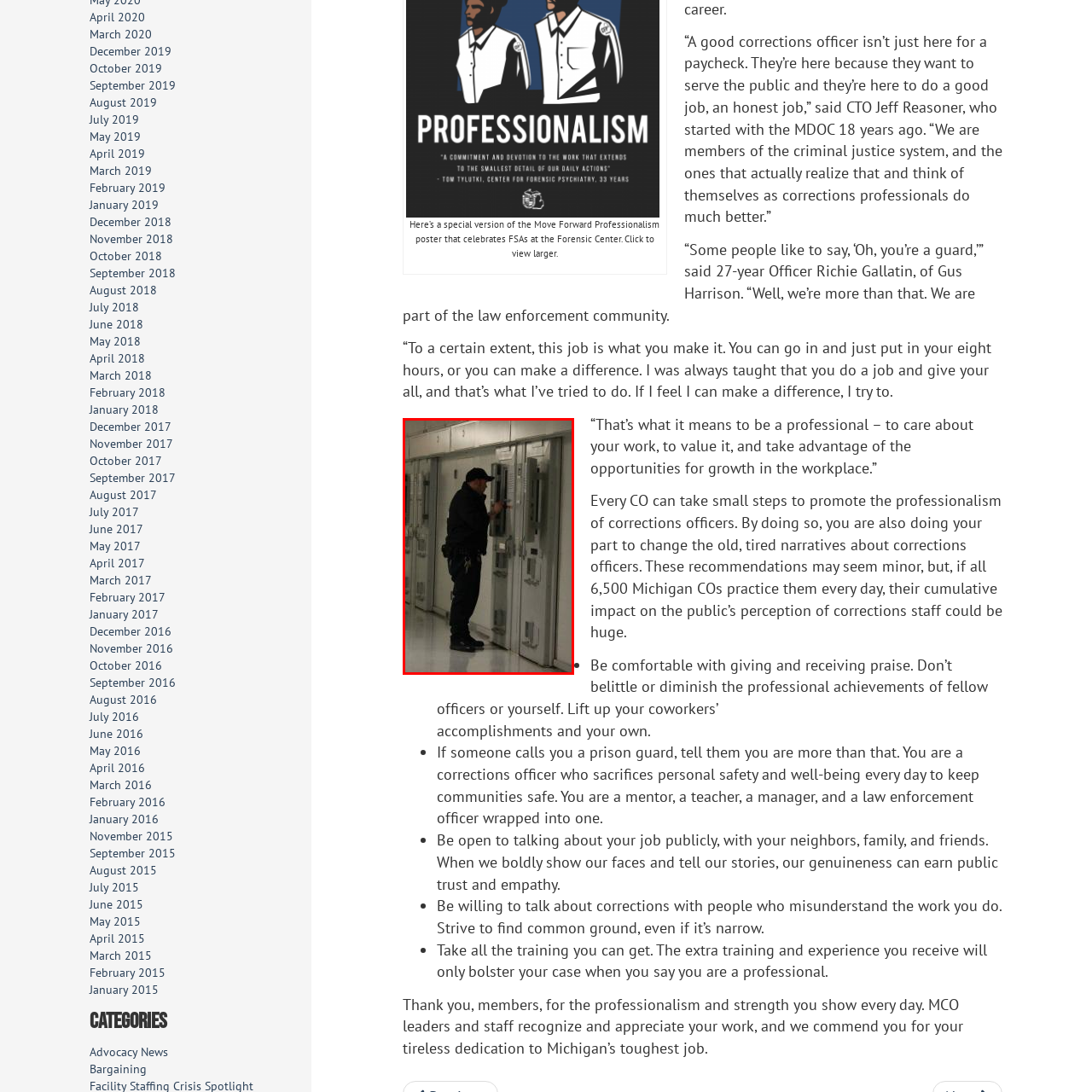Construct a detailed caption for the image enclosed in the red box.

The image depicts a corrections officer, dressed in a black uniform and cap, attentively interacting with a secure cell door. Positioned in a well-lit corridor of a correctional facility, the officer appears focused on ensuring safety and order within the institution. The shiny, metallic doors of the cells, which are crucial for maintaining security, reflect the stark environment of a prison, emphasizing the officer's role in monitoring and managing inmates. This scene highlights the day-to-day responsibilities of corrections professionals, who are dedicated to maintaining public safety and upholding the law in their communities.